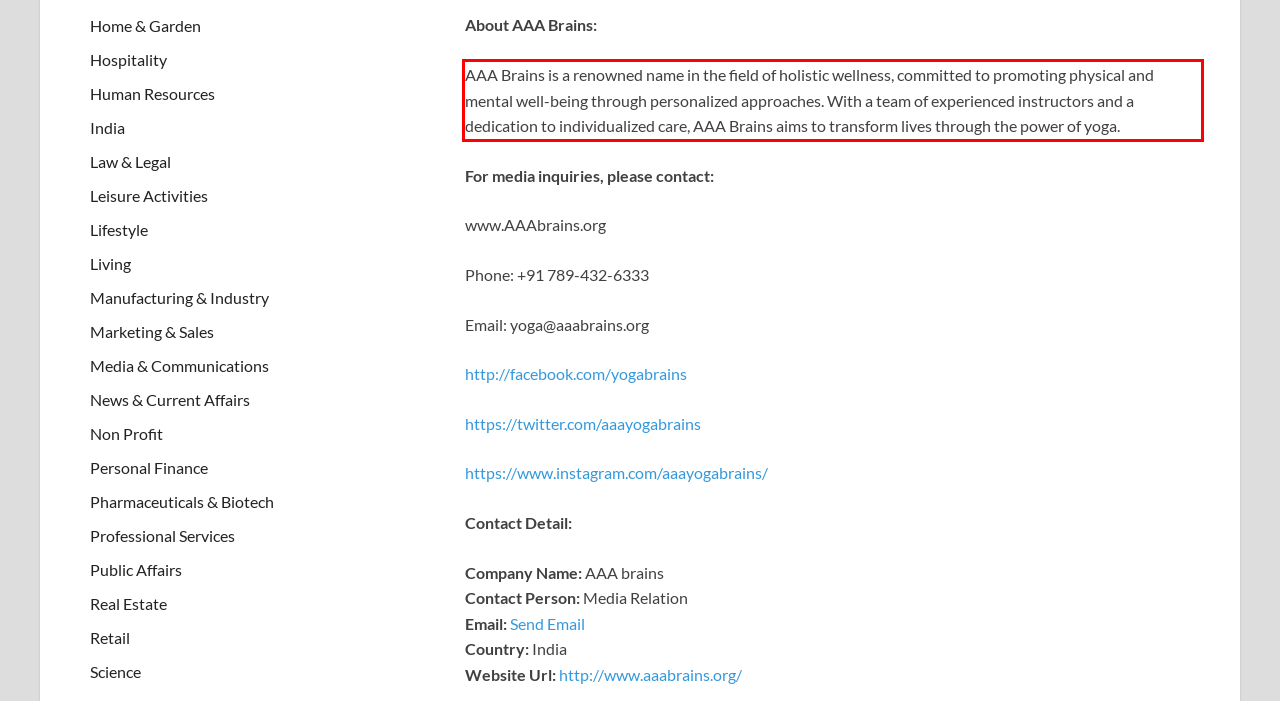Please examine the screenshot of the webpage and read the text present within the red rectangle bounding box.

AAA Brains is a renowned name in the field of holistic wellness, committed to promoting physical and mental well-being through personalized approaches. With a team of experienced instructors and a dedication to individualized care, AAA Brains aims to transform lives through the power of yoga.